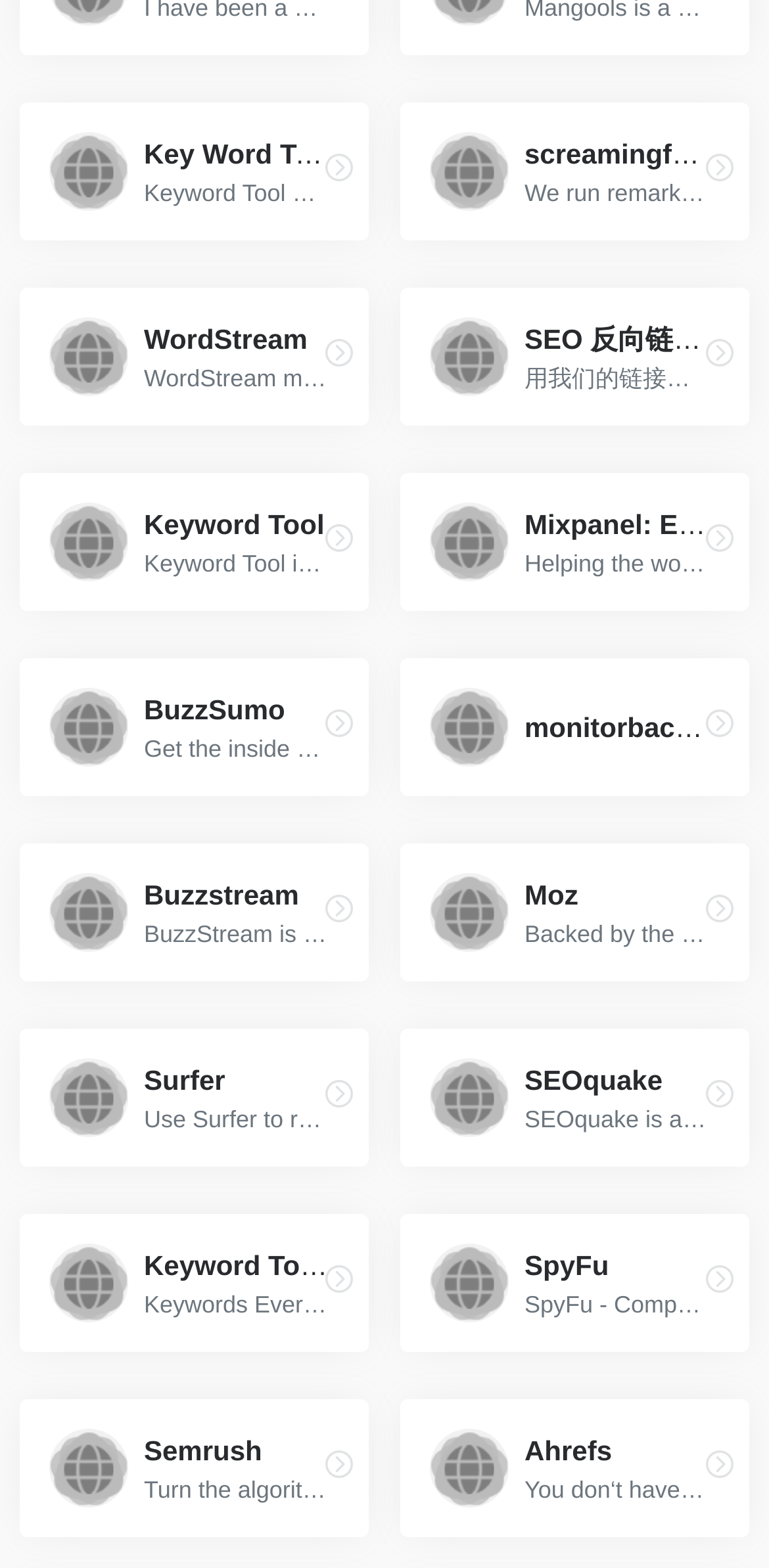What is the purpose of the tool SEOquake?
Give a single word or phrase answer based on the content of the image.

SEO metrics and audit